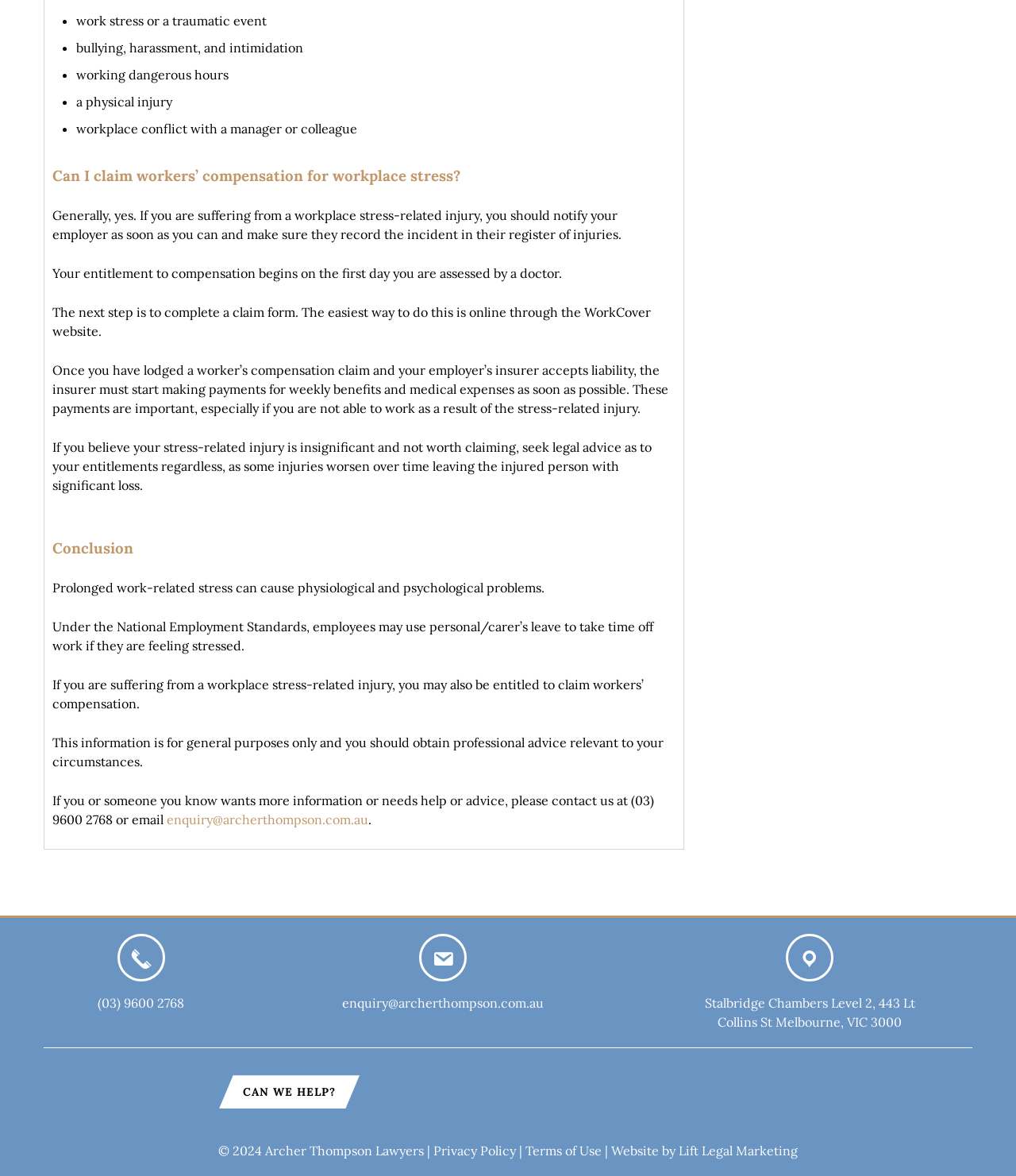What is the purpose of personal/carer's leave under the National Employment Standards?
Give a single word or phrase answer based on the content of the image.

Take time off for stress